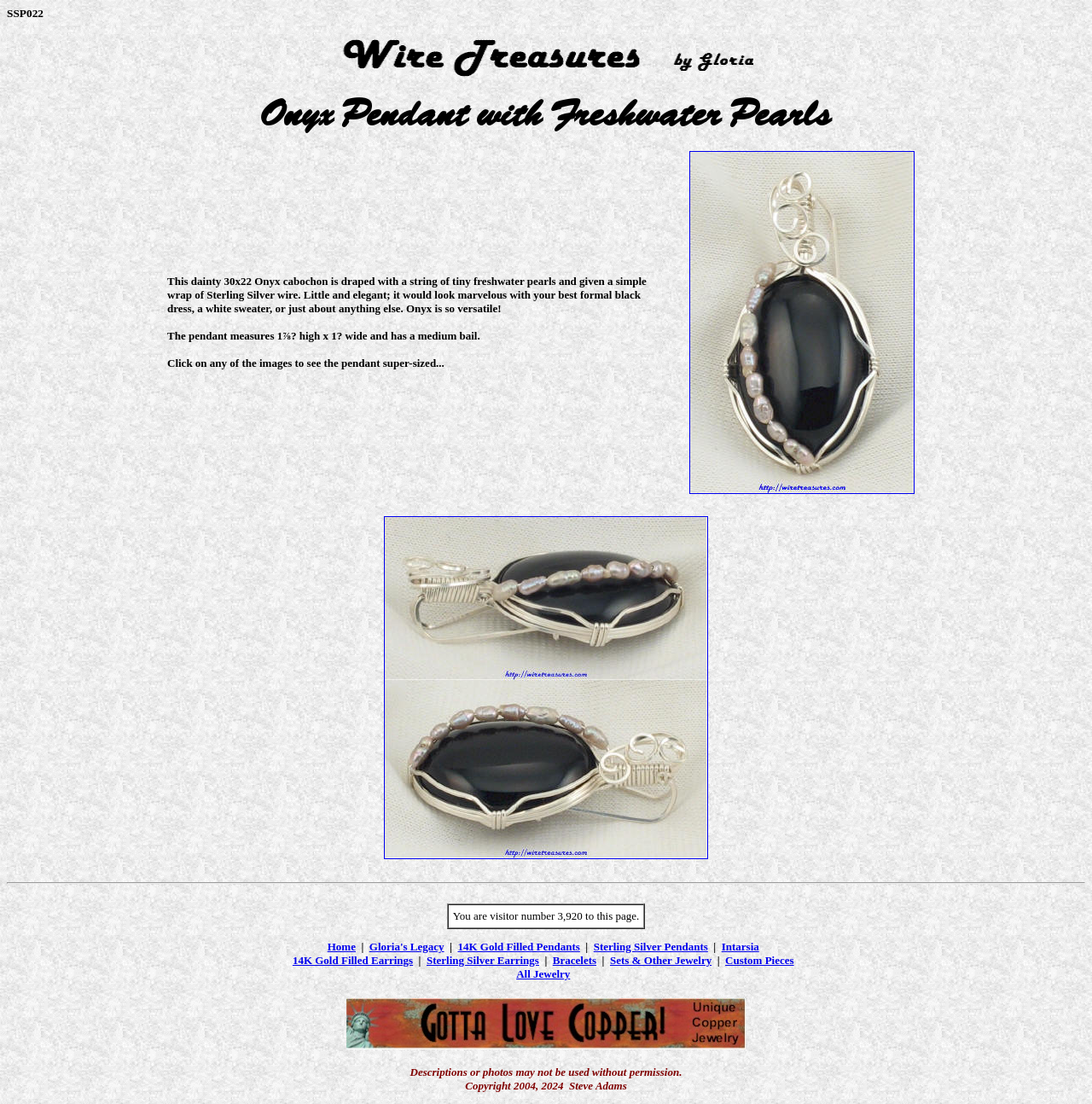Find the UI element described as: "alt="Visit Gotta Love Copper!"" and predict its bounding box coordinates. Ensure the coordinates are four float numbers between 0 and 1, [left, top, right, bottom].

[0.317, 0.939, 0.683, 0.953]